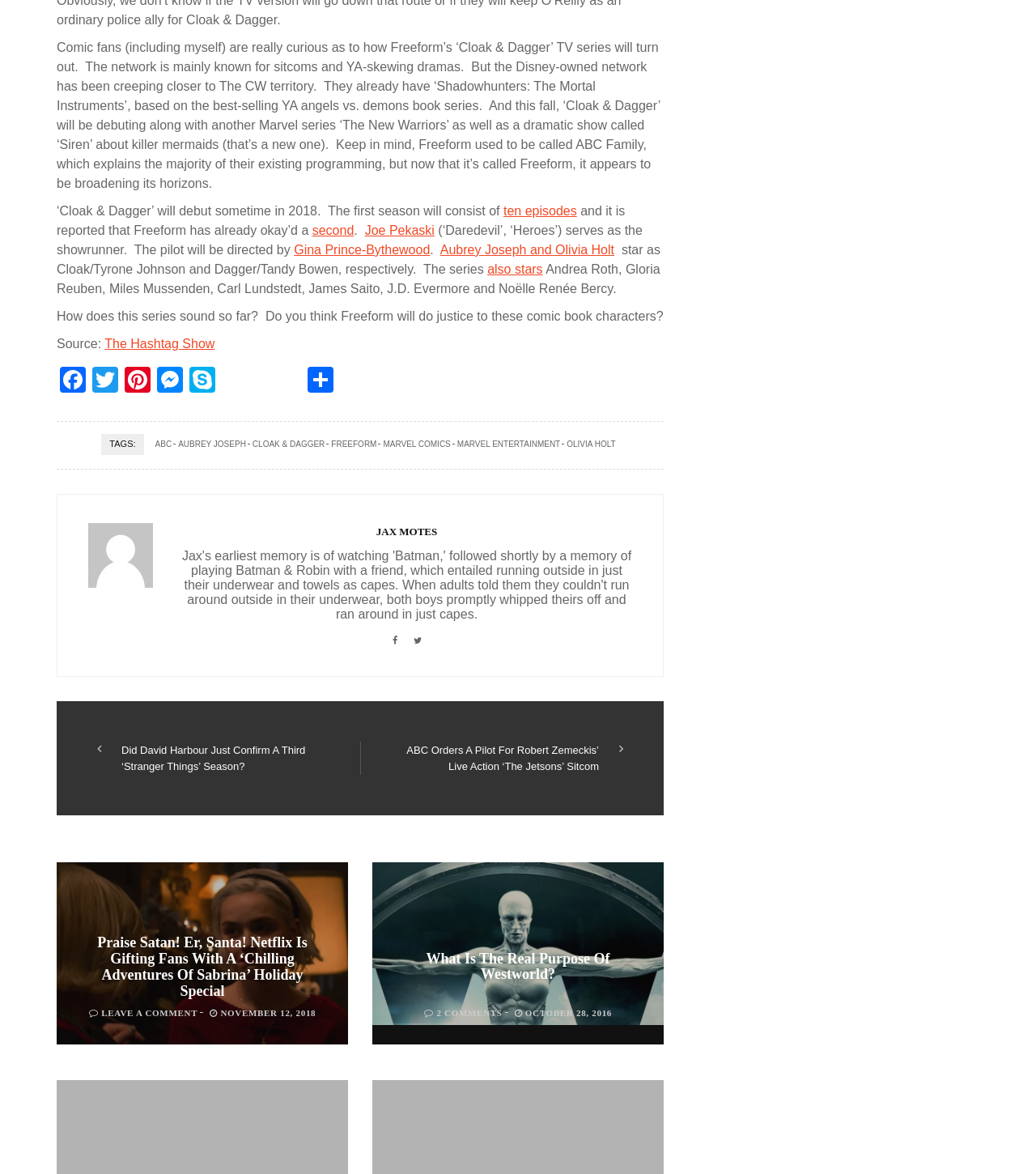Find the bounding box coordinates for the area that should be clicked to accomplish the instruction: "Visit the 'The Hashtag Show' source".

[0.101, 0.287, 0.207, 0.299]